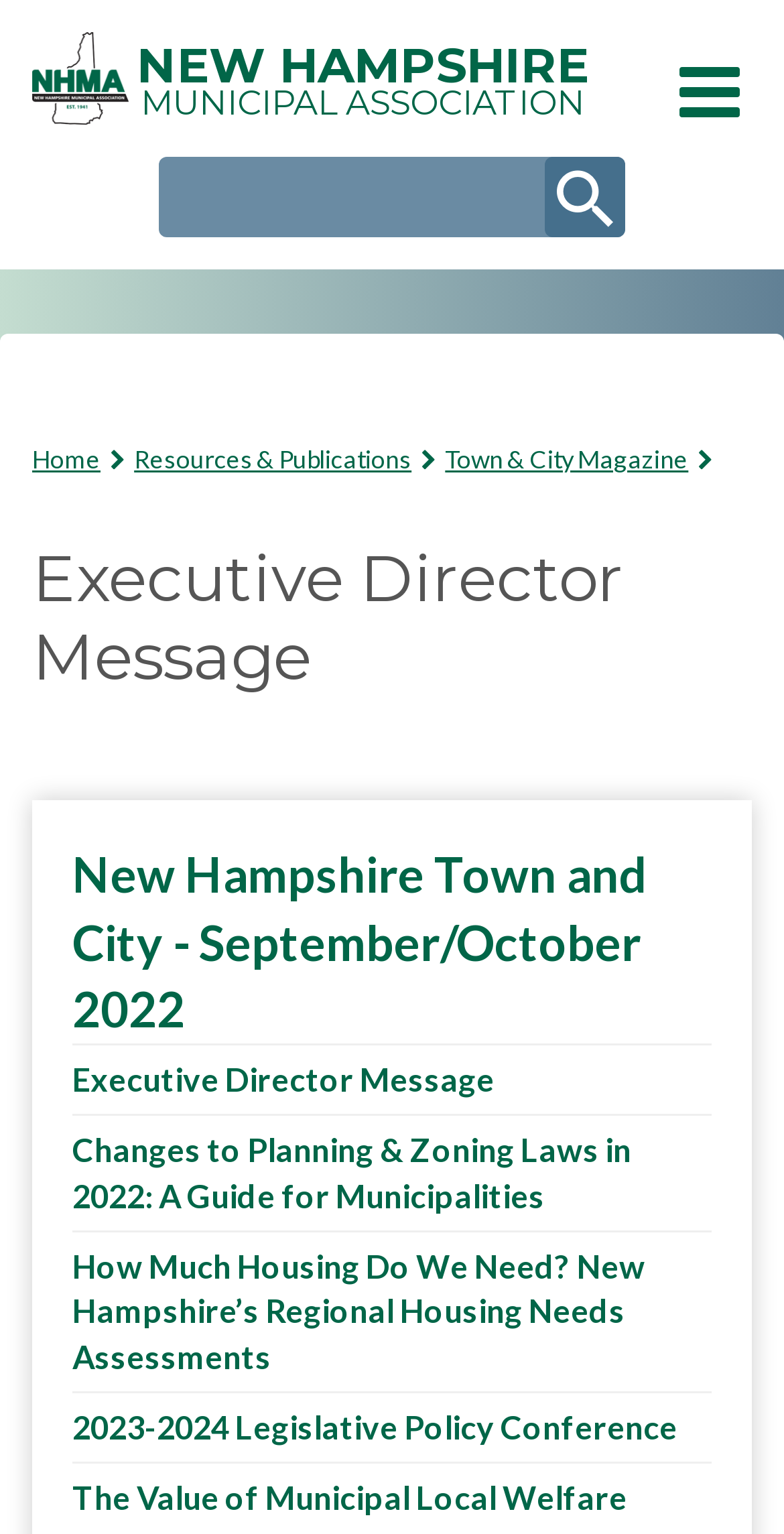Describe all the significant parts and information present on the webpage.

The webpage is about the New Hampshire Municipal Association, specifically the Executive Director's message. At the top left, there is a logo of the association, accompanied by a link to the homepage. Below the logo, there is a navigation menu with links to various sections, including "About", "Advocacy", "Legal Services", "Events & Training", and "Resources & Publications". Each of these links has an expand button next to it.

On the top right, there is a search form with a text box and a search button. Below the search form, there is a mobile menu button.

The main content of the page is divided into two sections. On the left, there is a breadcrumb navigation menu showing the current location, with links to "Home", "Resources & Publications", and "Town & City Magazine". On the right, there is a section with the title "Executive Director Message" and several links to articles, including "New Hampshire Town and City - September/October 2022", "Changes to Planning & Zoning Laws in 2022: A Guide for Municipalities", and others.

There are a total of 9 links to articles in the main content section, arranged vertically. The articles appear to be related to municipal governance and policy in New Hampshire.